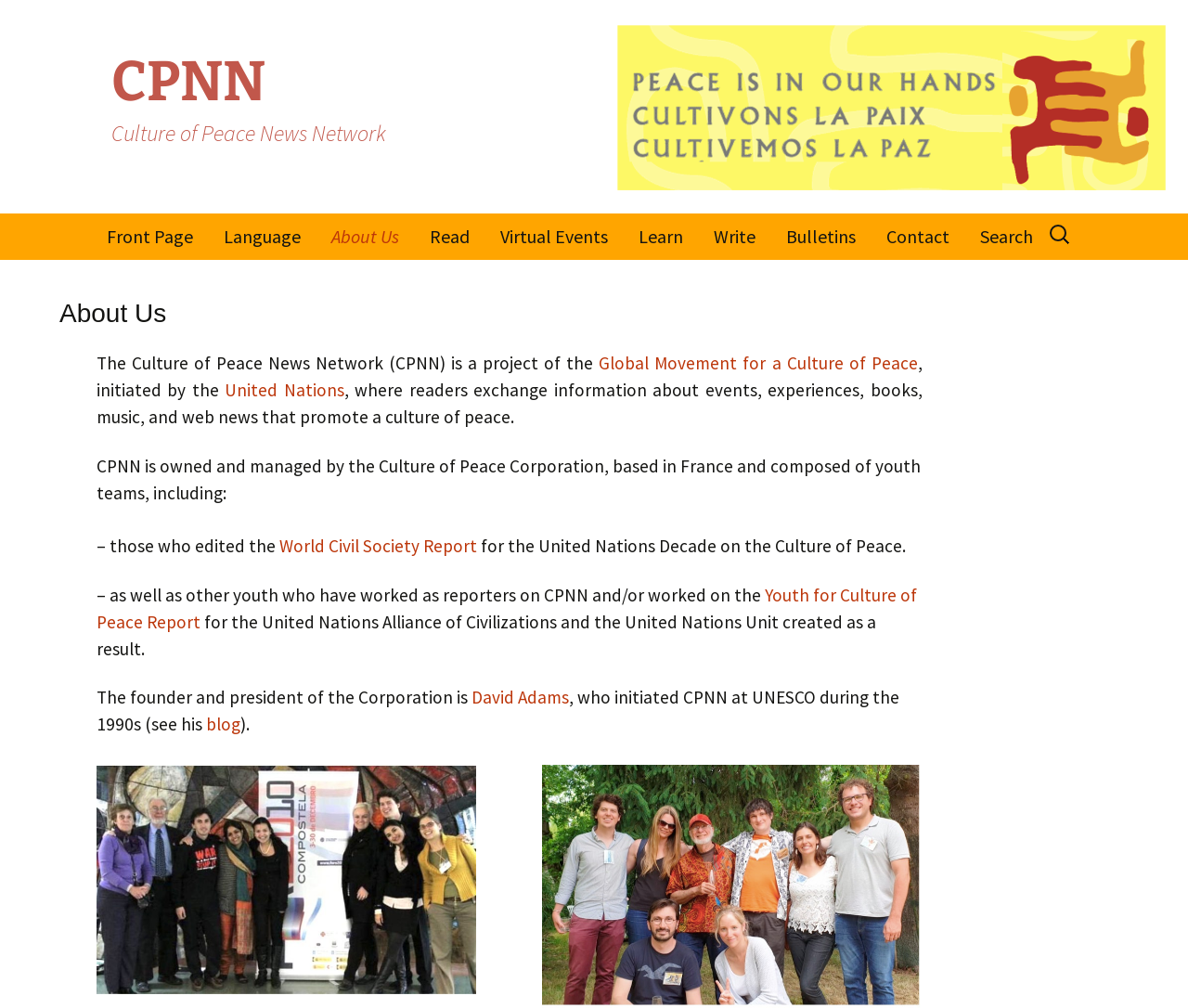Locate the bounding box coordinates of the element's region that should be clicked to carry out the following instruction: "Learn more about the 'United Nations'". The coordinates need to be four float numbers between 0 and 1, i.e., [left, top, right, bottom].

[0.526, 0.258, 0.682, 0.304]